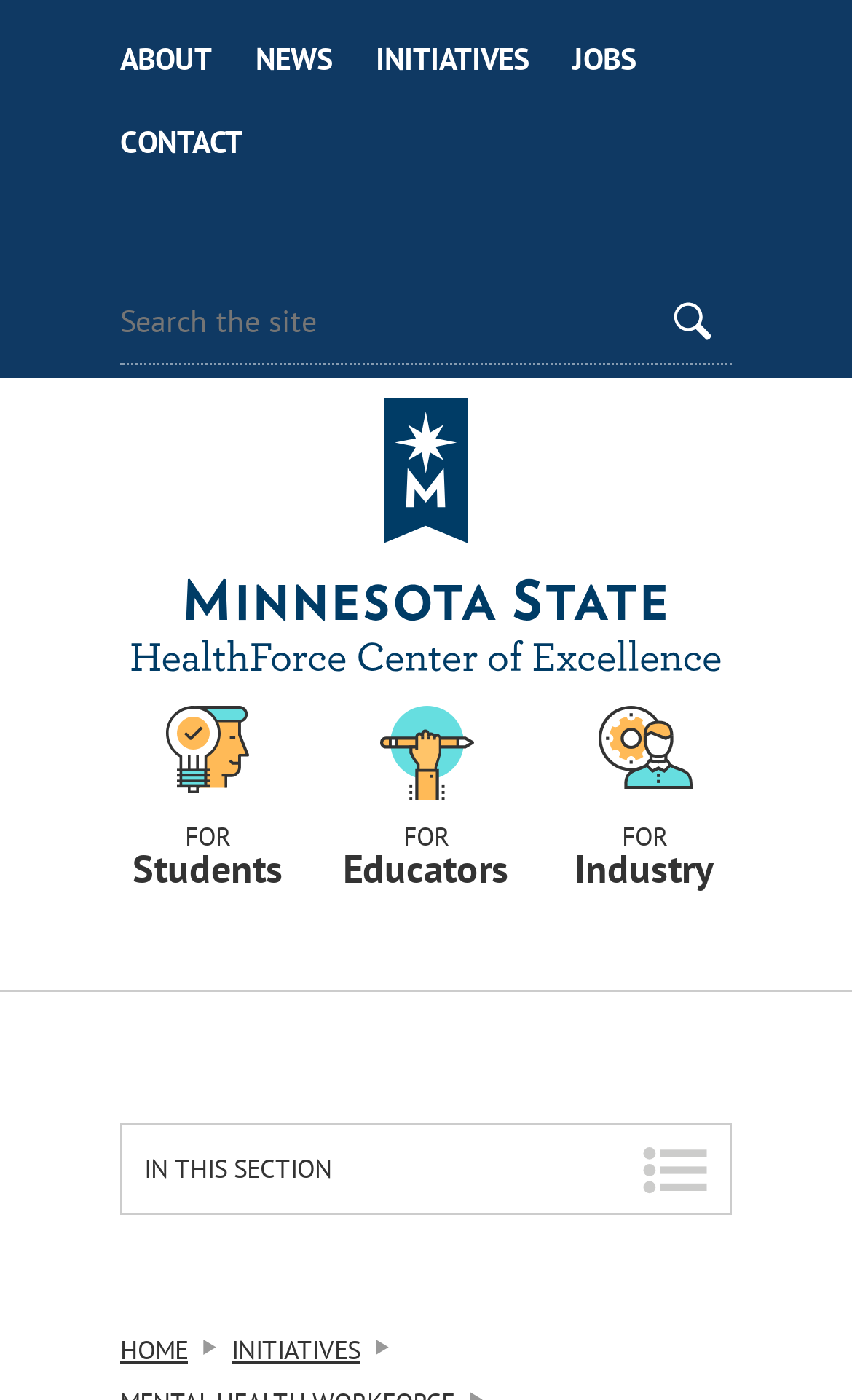Please find the bounding box coordinates of the section that needs to be clicked to achieve this instruction: "go to home page".

[0.141, 0.952, 0.221, 0.976]